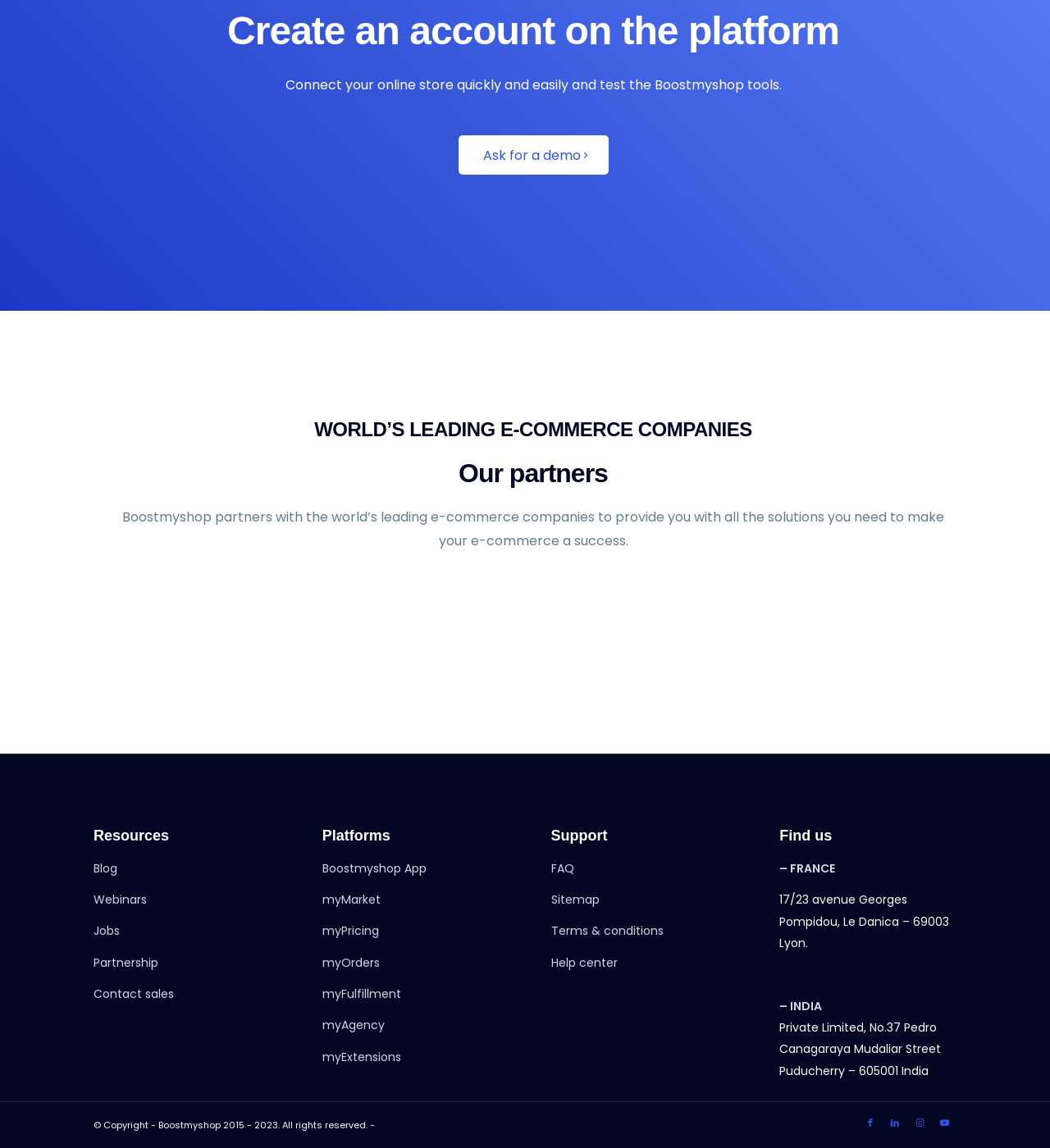What is the purpose of Boostmyshop?
Please provide a single word or phrase based on the screenshot.

E-commerce solutions